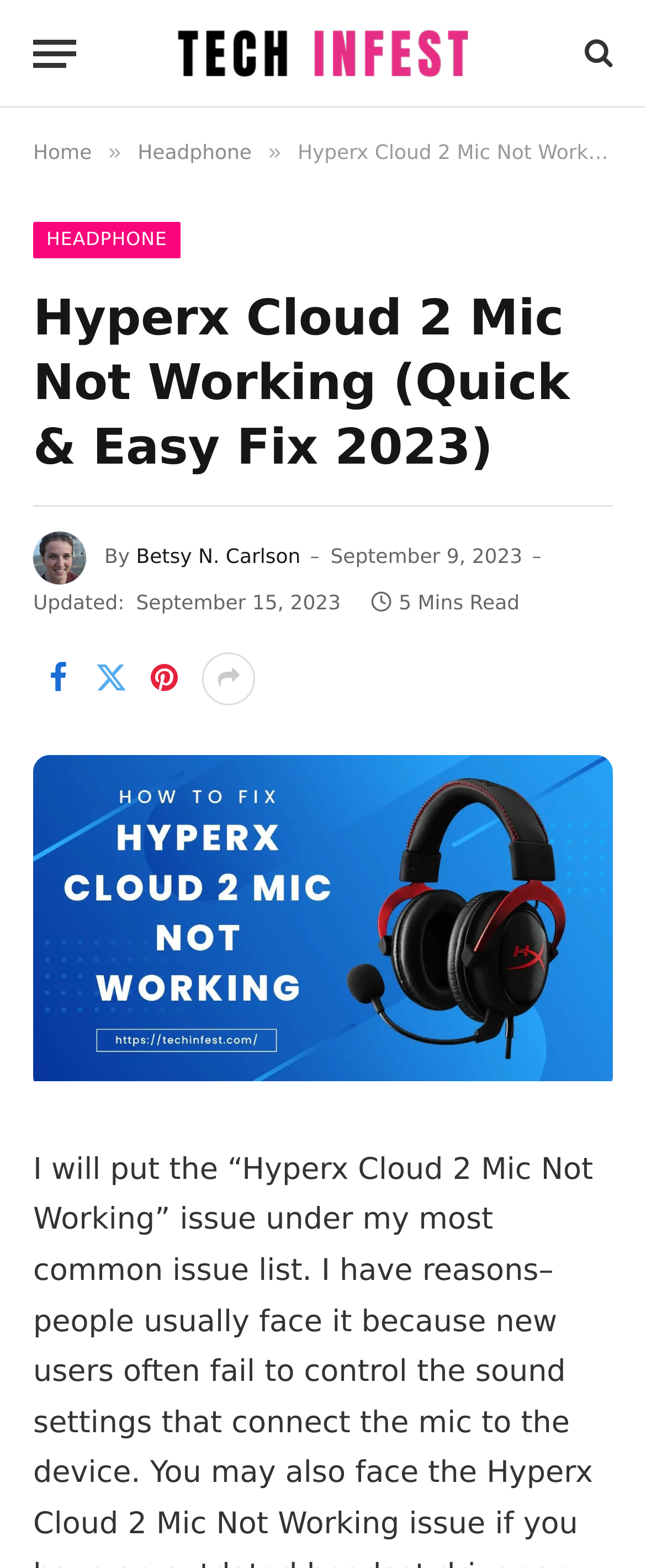What is the topic of this article?
Refer to the screenshot and deliver a thorough answer to the question presented.

I found the topic by looking at the main heading of the article, which says 'Hyperx Cloud 2 Mic Not Working (Quick & Easy Fix 2023)'.